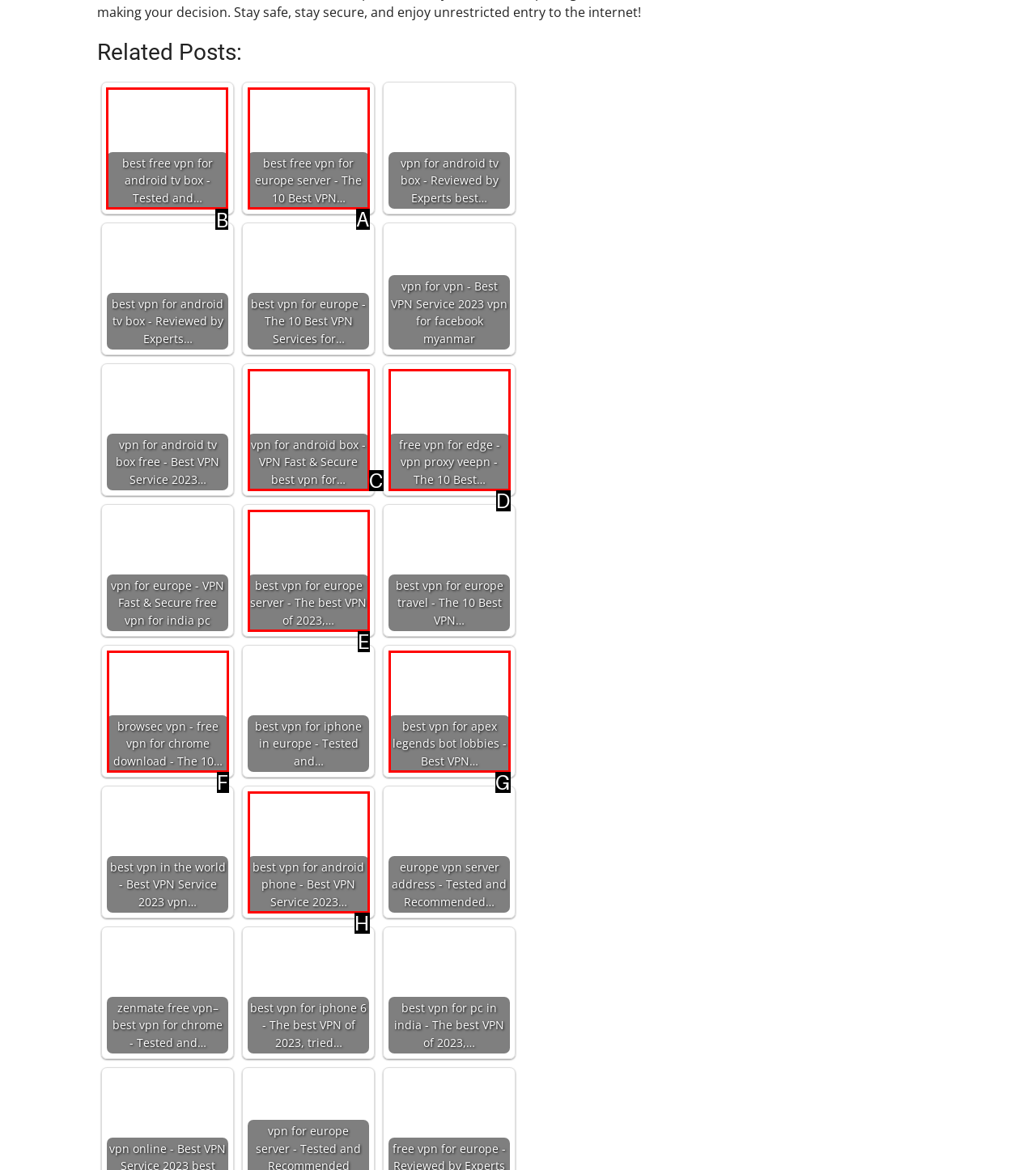Tell me which letter corresponds to the UI element that should be clicked to fulfill this instruction: Click on 'best free vpn for android tv box - Tested and…'
Answer using the letter of the chosen option directly.

B